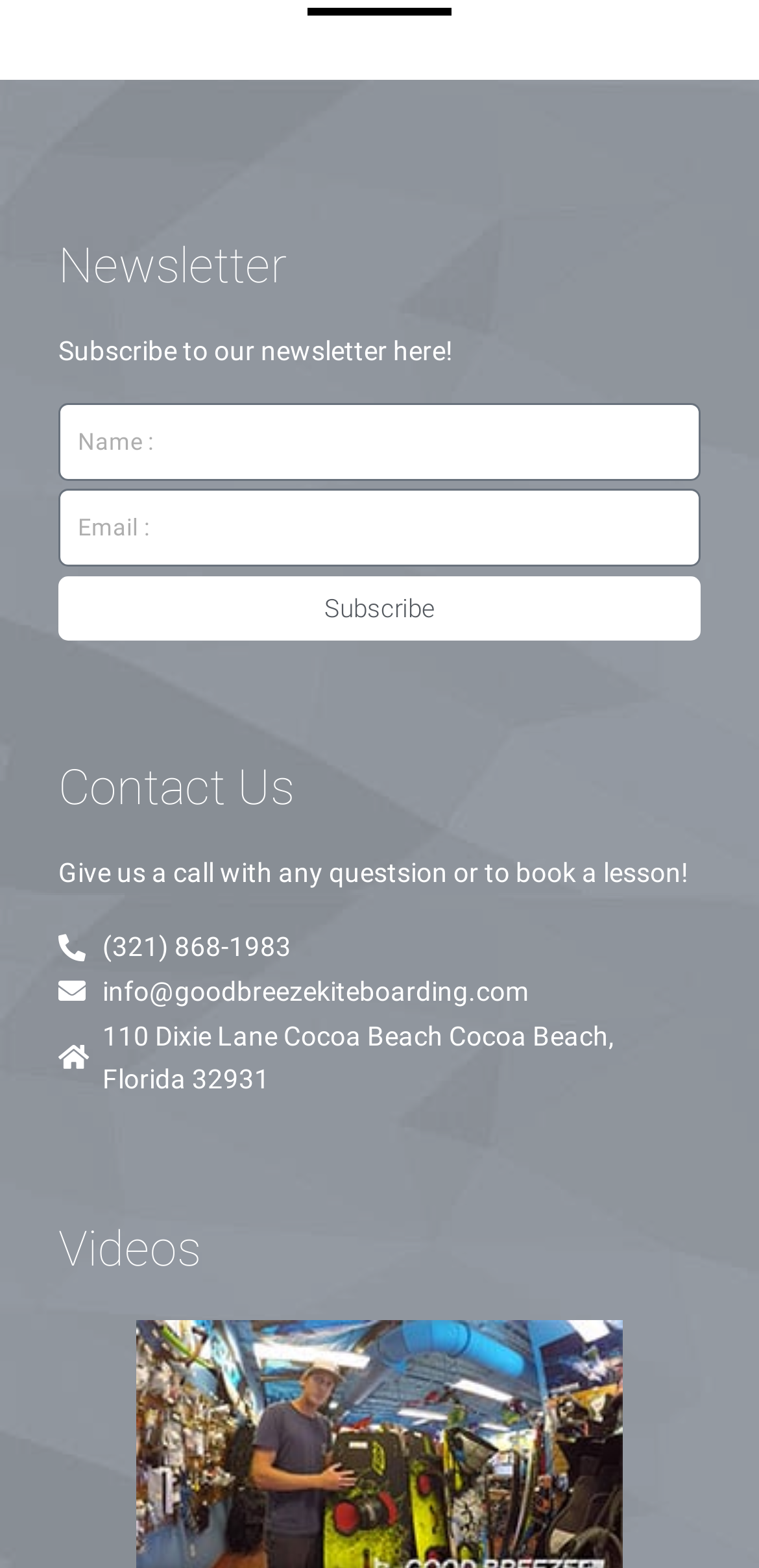What is the required information to subscribe to the newsletter?
Please provide a detailed and comprehensive answer to the question.

The textbox for email has the 'required' attribute set to True, which means that providing an email address is mandatory to subscribe to the newsletter, whereas providing a name is not required.